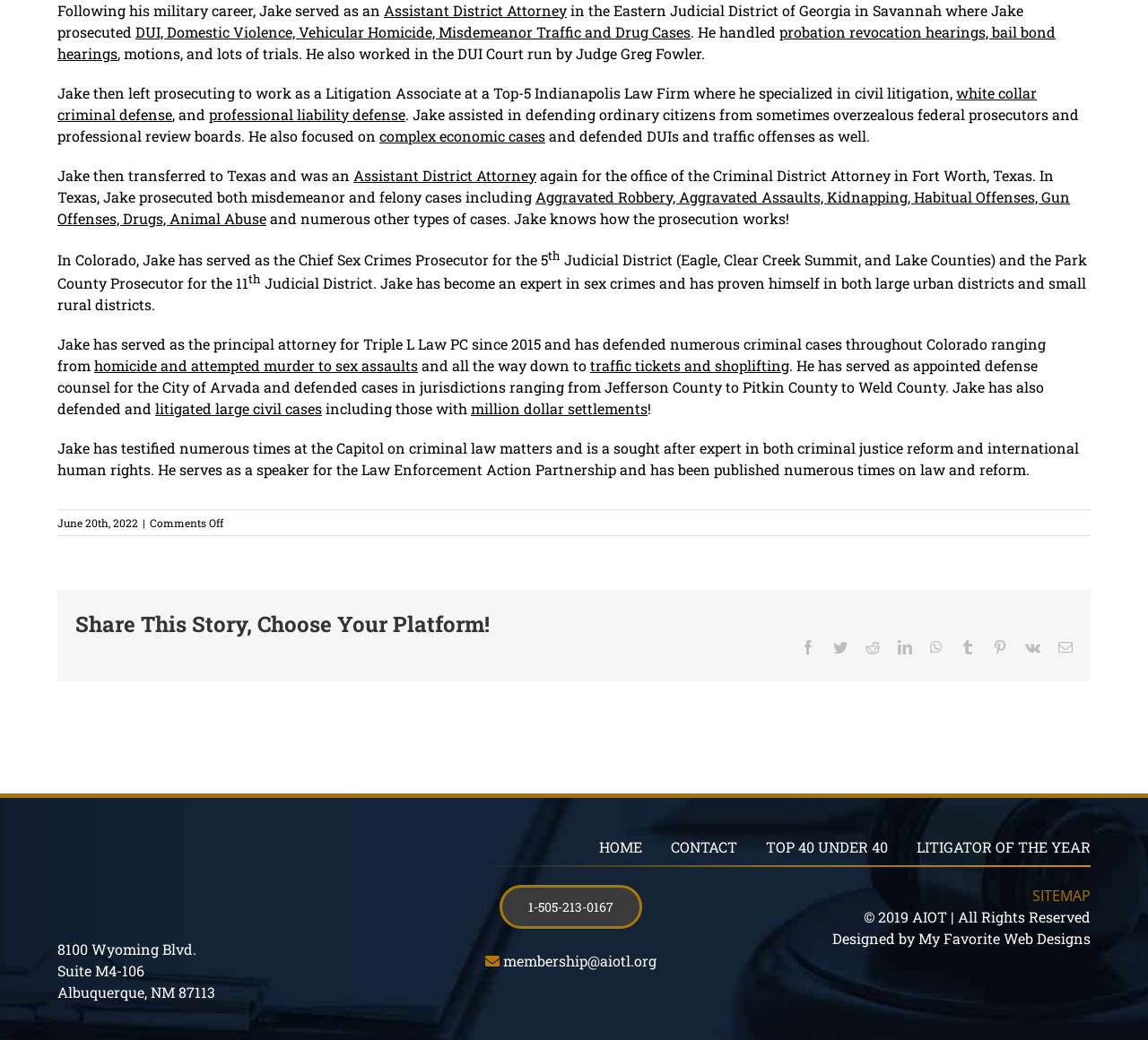What is Jake Lilly's profession?
Analyze the image and provide a thorough answer to the question.

Based on the text, Jake Lilly has served as an Assistant District Attorney, Litigation Associate, and Chief Sex Crimes Prosecutor, which indicates that his profession is a lawyer.